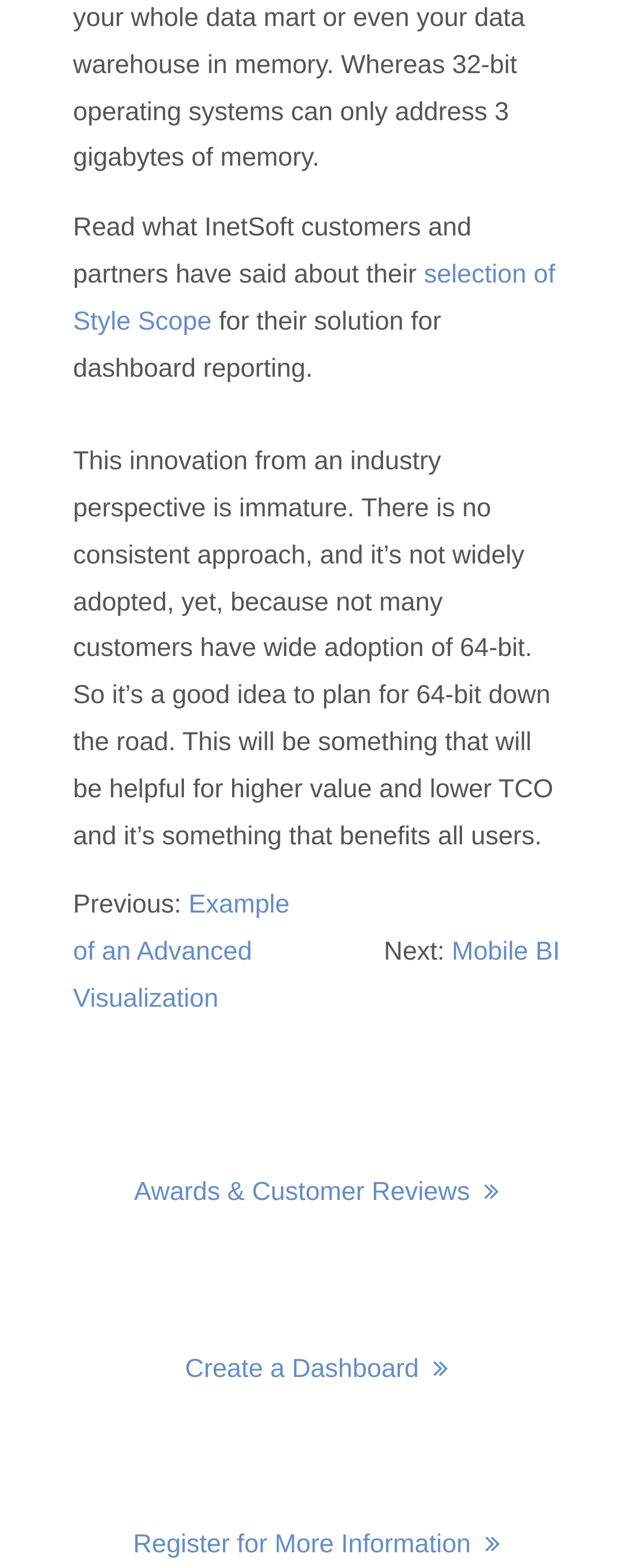Find the bounding box of the UI element described as follows: "Awards & Customer Reviews".

[0.141, 0.746, 0.859, 0.776]